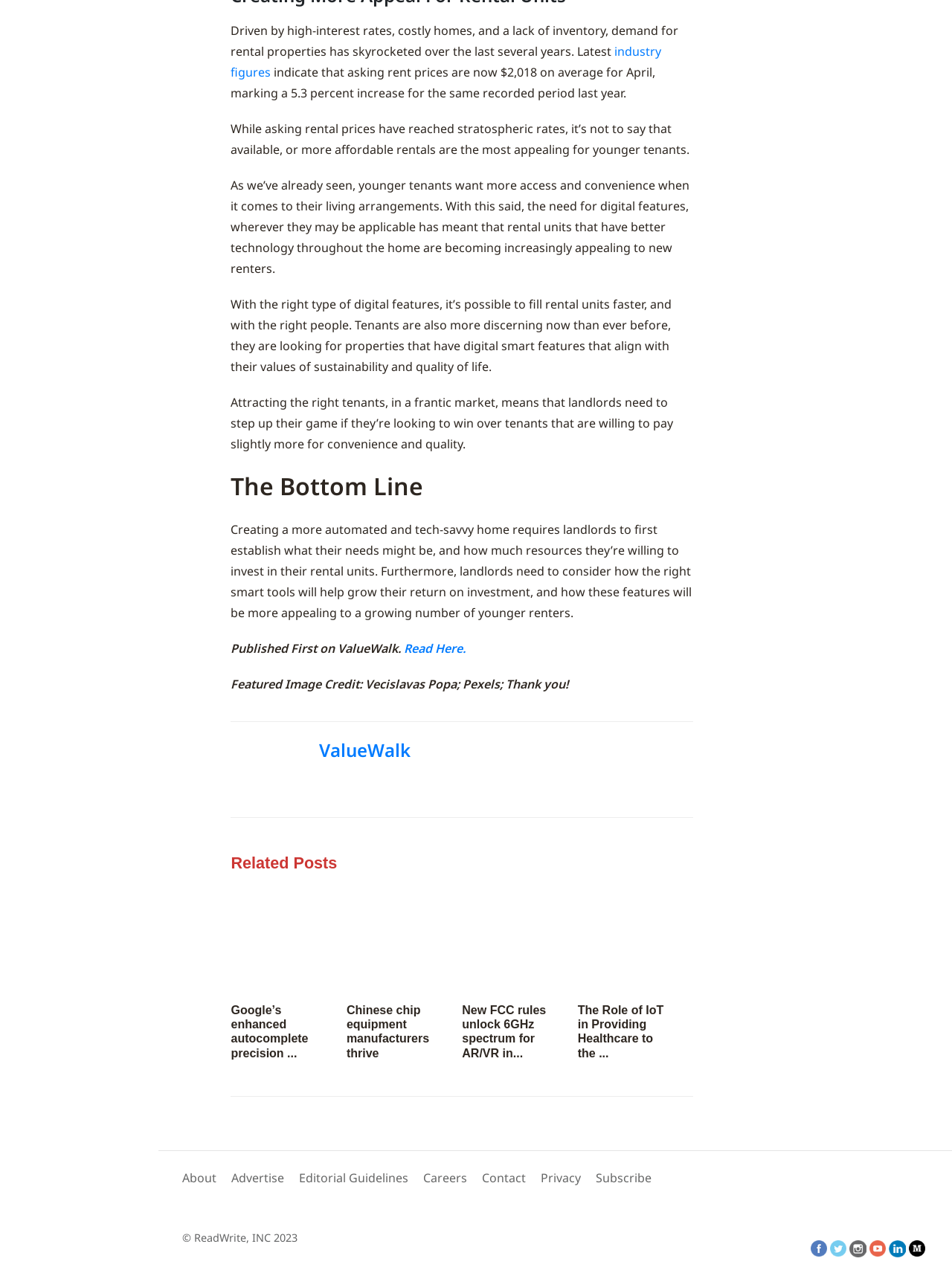Using a single word or phrase, answer the following question: 
What is the topic of the article?

rental properties